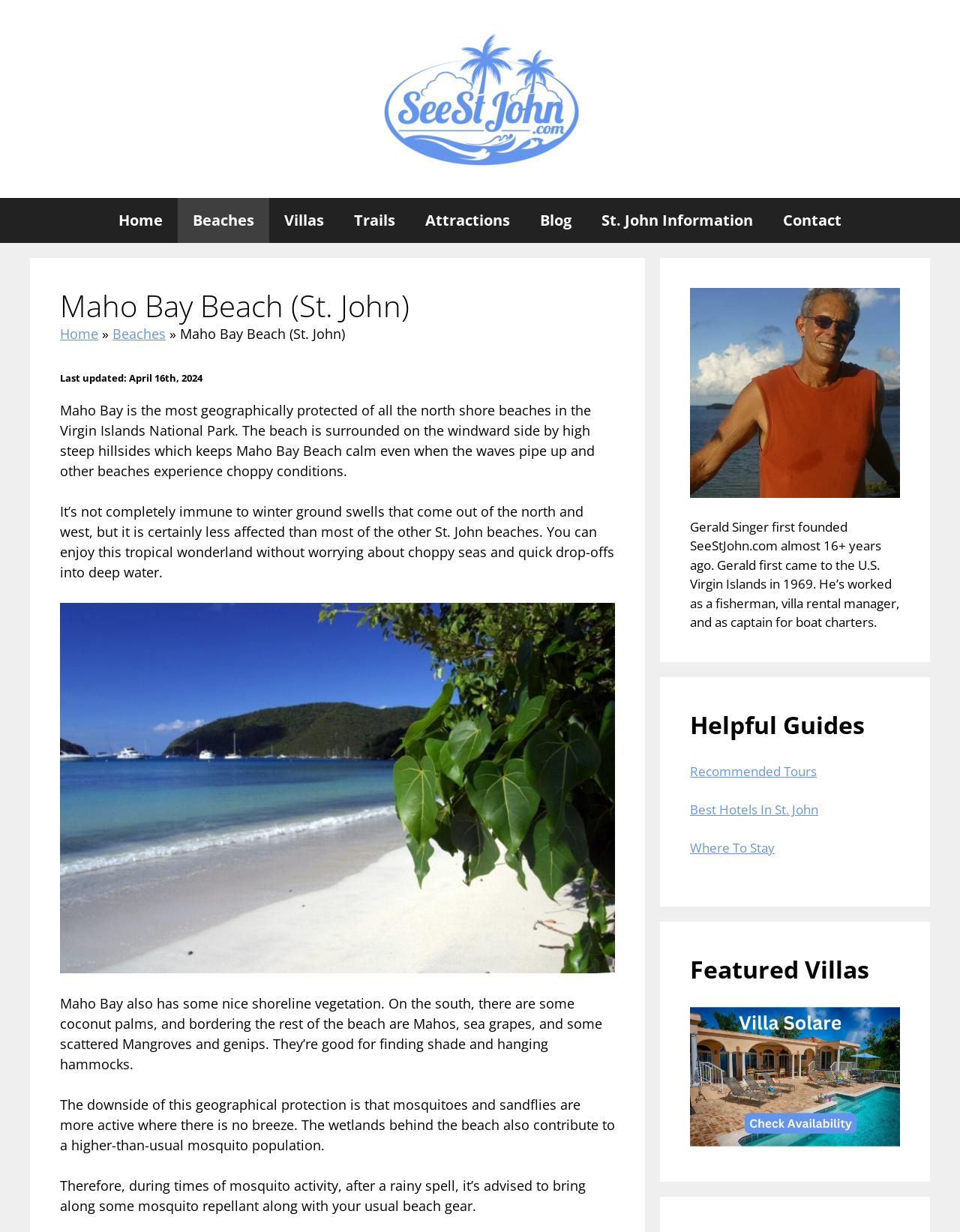Who founded SeeStJohn.com?
Please look at the screenshot and answer in one word or a short phrase.

Gerald Singer